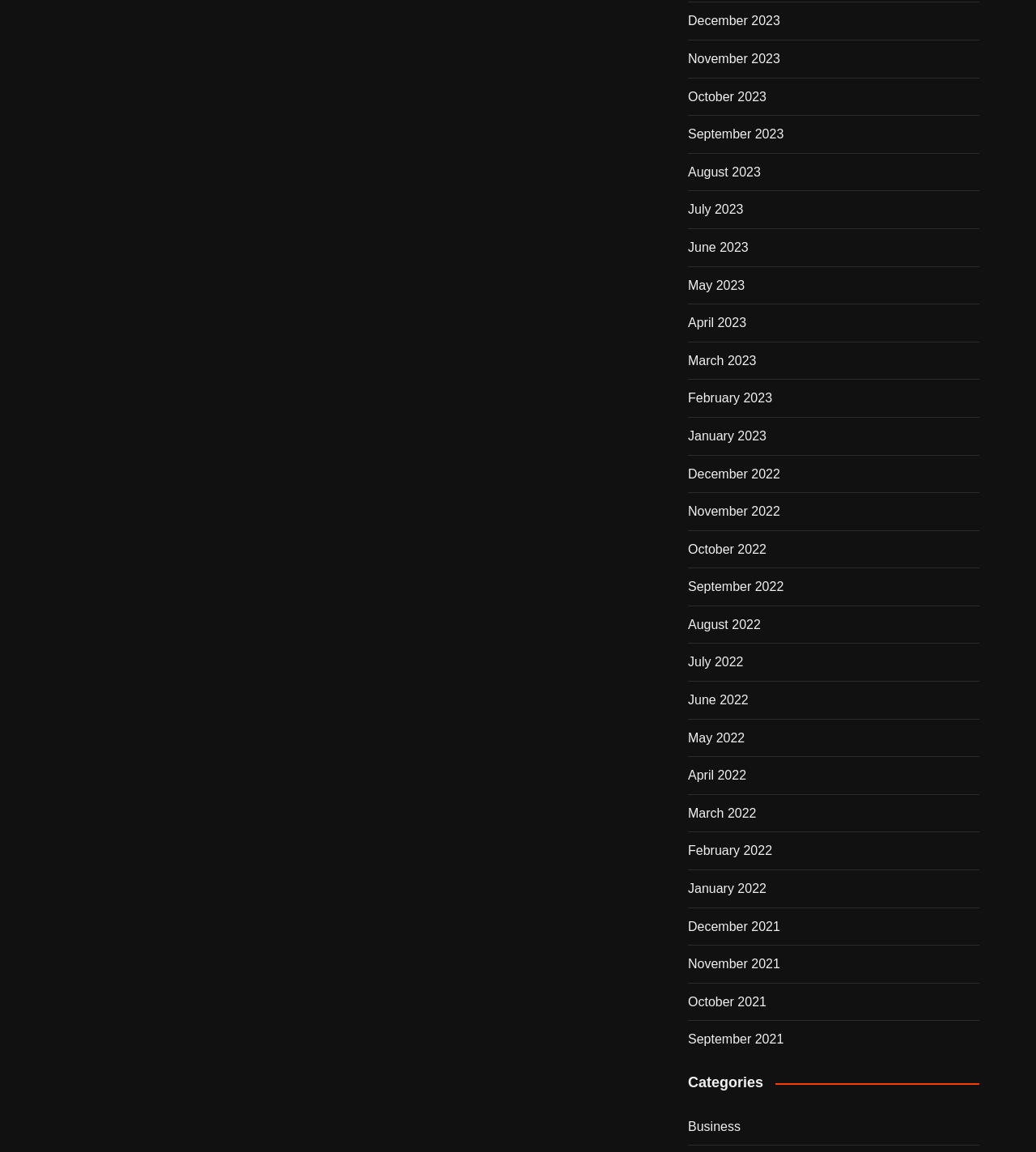Using the provided description: "alt="seo hero"", find the bounding box coordinates of the corresponding UI element. The output should be four float numbers between 0 and 1, in the format [left, top, right, bottom].

None